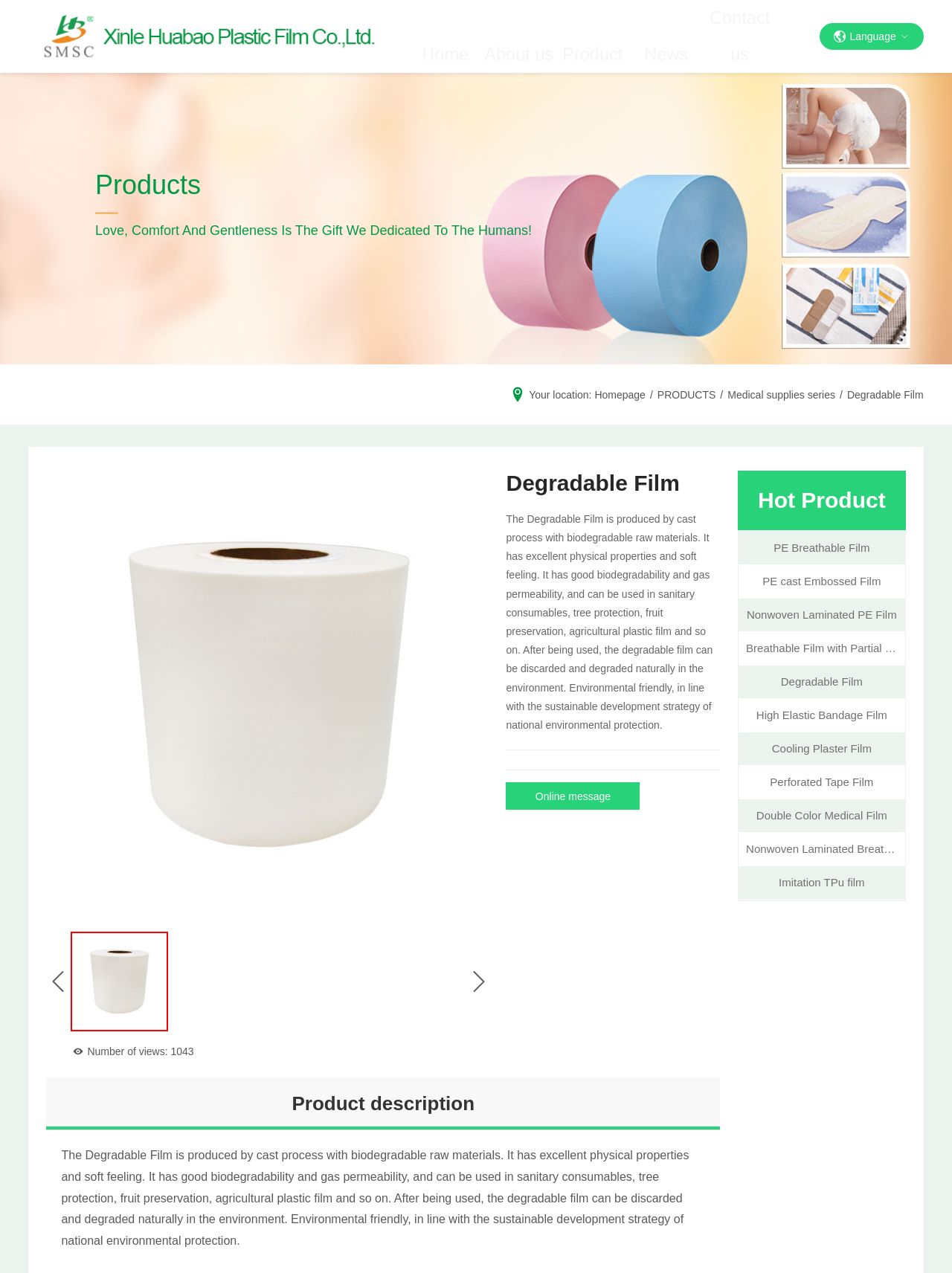Answer briefly with one word or phrase:
What is the company name?

Huabao